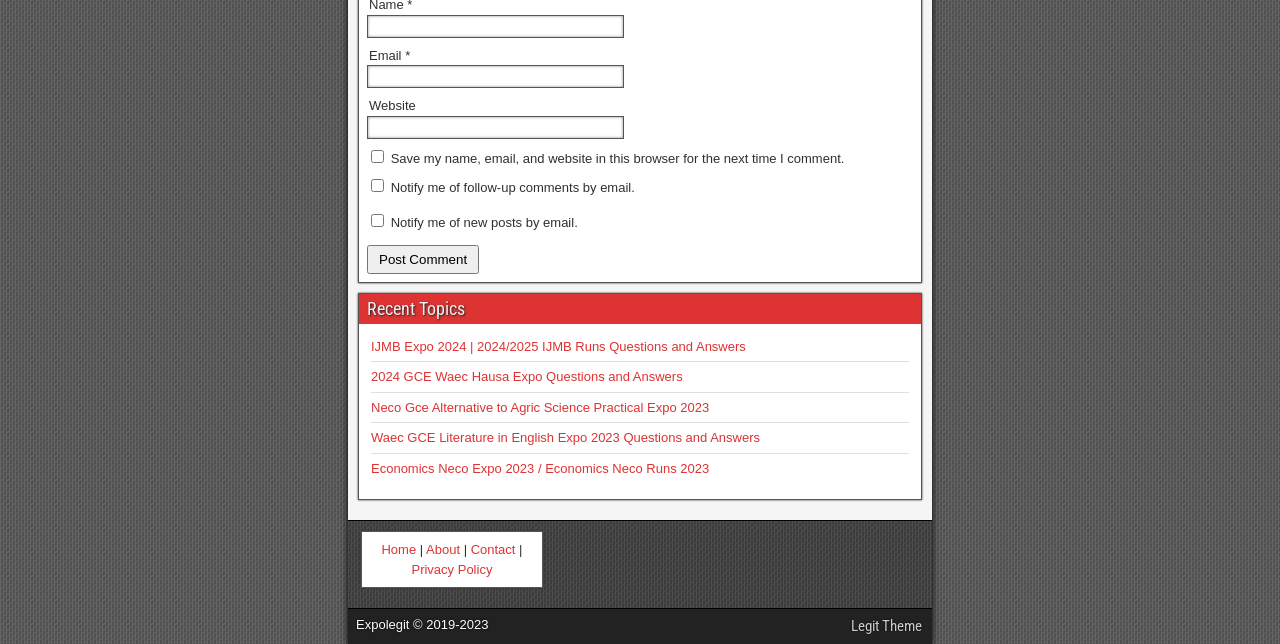What type of content is listed under 'Recent Topics'?
Analyze the image and provide a thorough answer to the question.

The links listed under 'Recent Topics' appear to be related to exam questions and answers, specifically for IJMB, GCE, and Neco exams. They provide resources for students preparing for these exams.